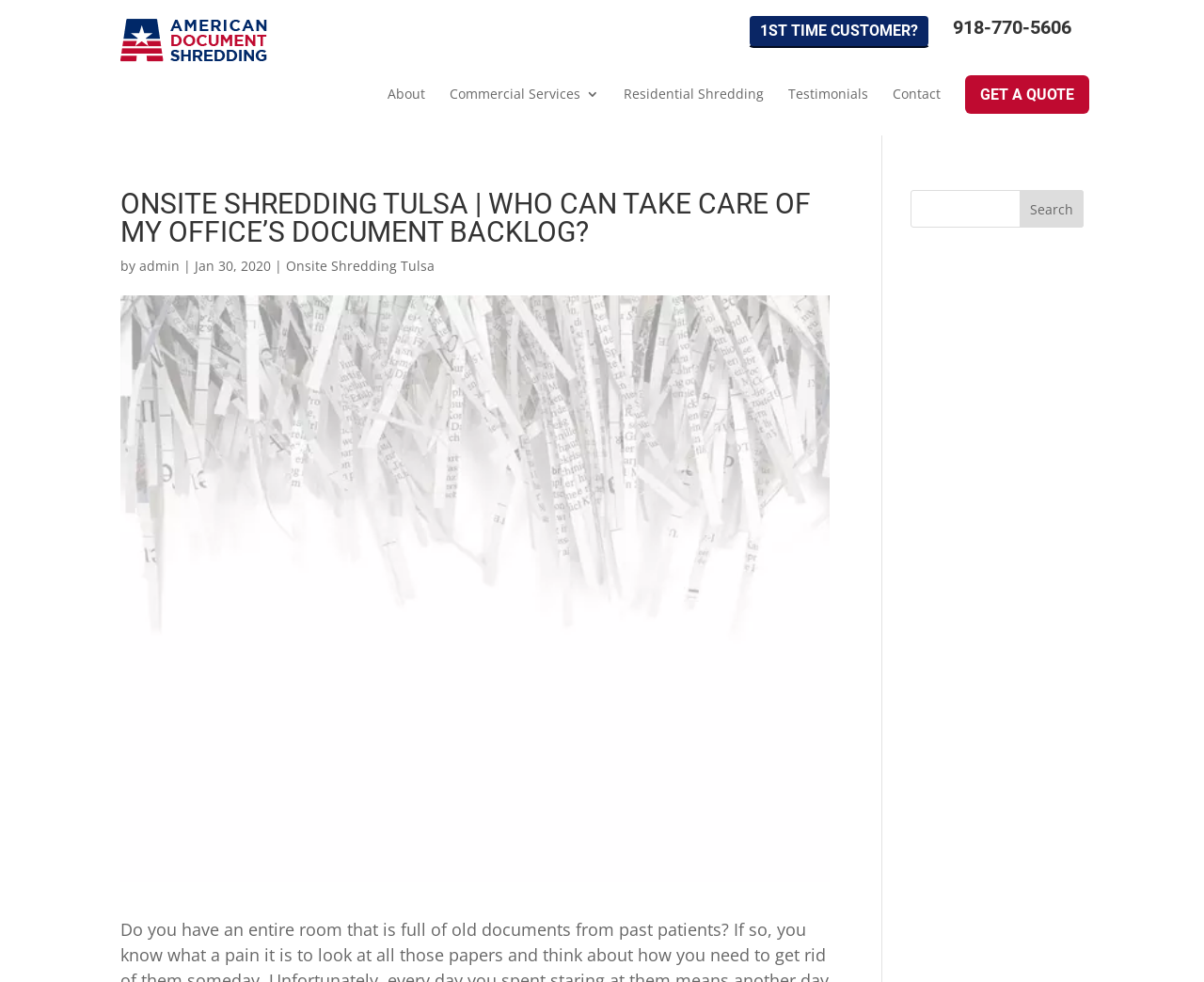What services does the company offer?
Answer the question with just one word or phrase using the image.

Commercial Services, Residential Shredding